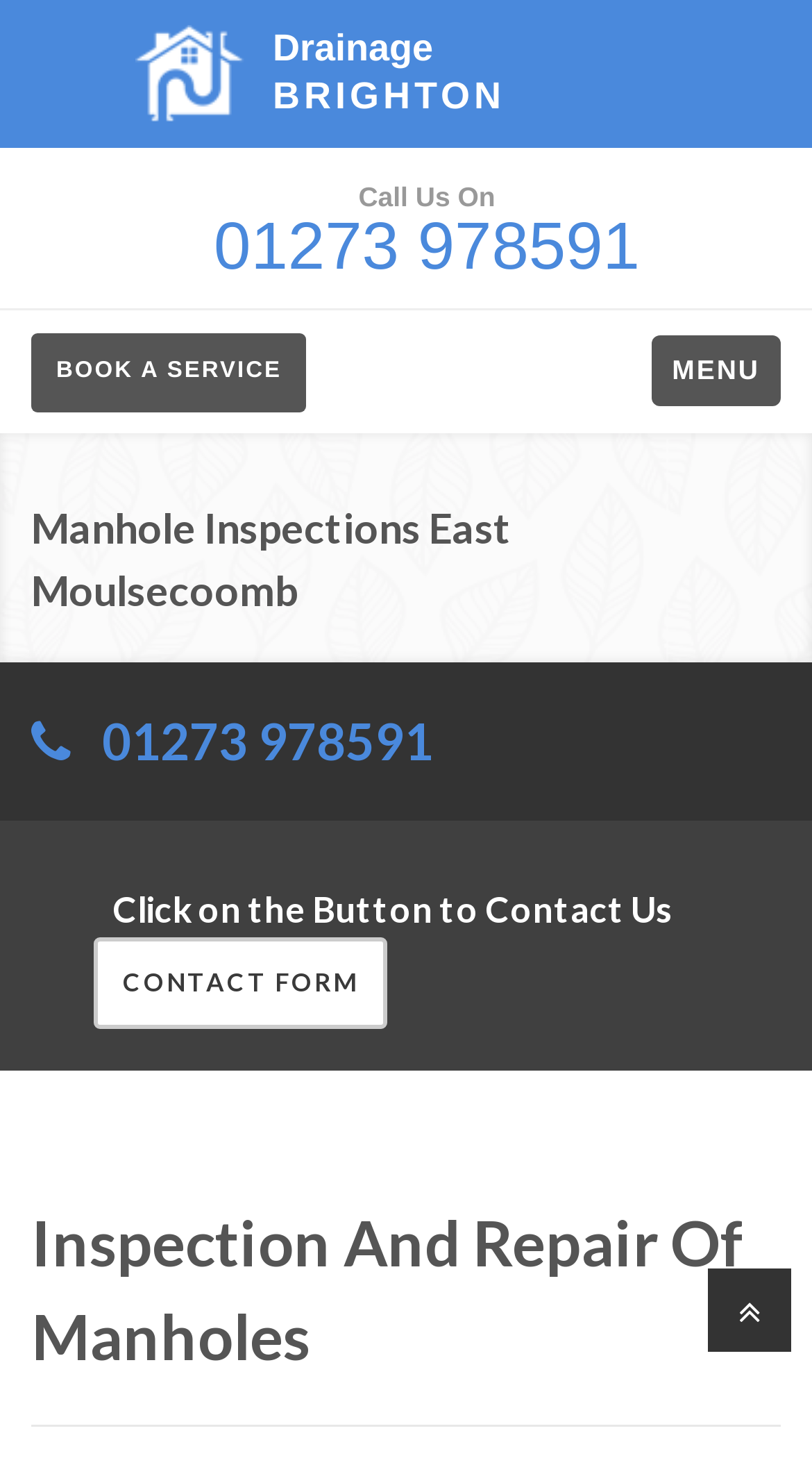Can you look at the image and give a comprehensive answer to the question:
What is the company name?

I found the company name by looking at the logo image and the adjacent text 'Drainage BRIGHTON', which is a link element.